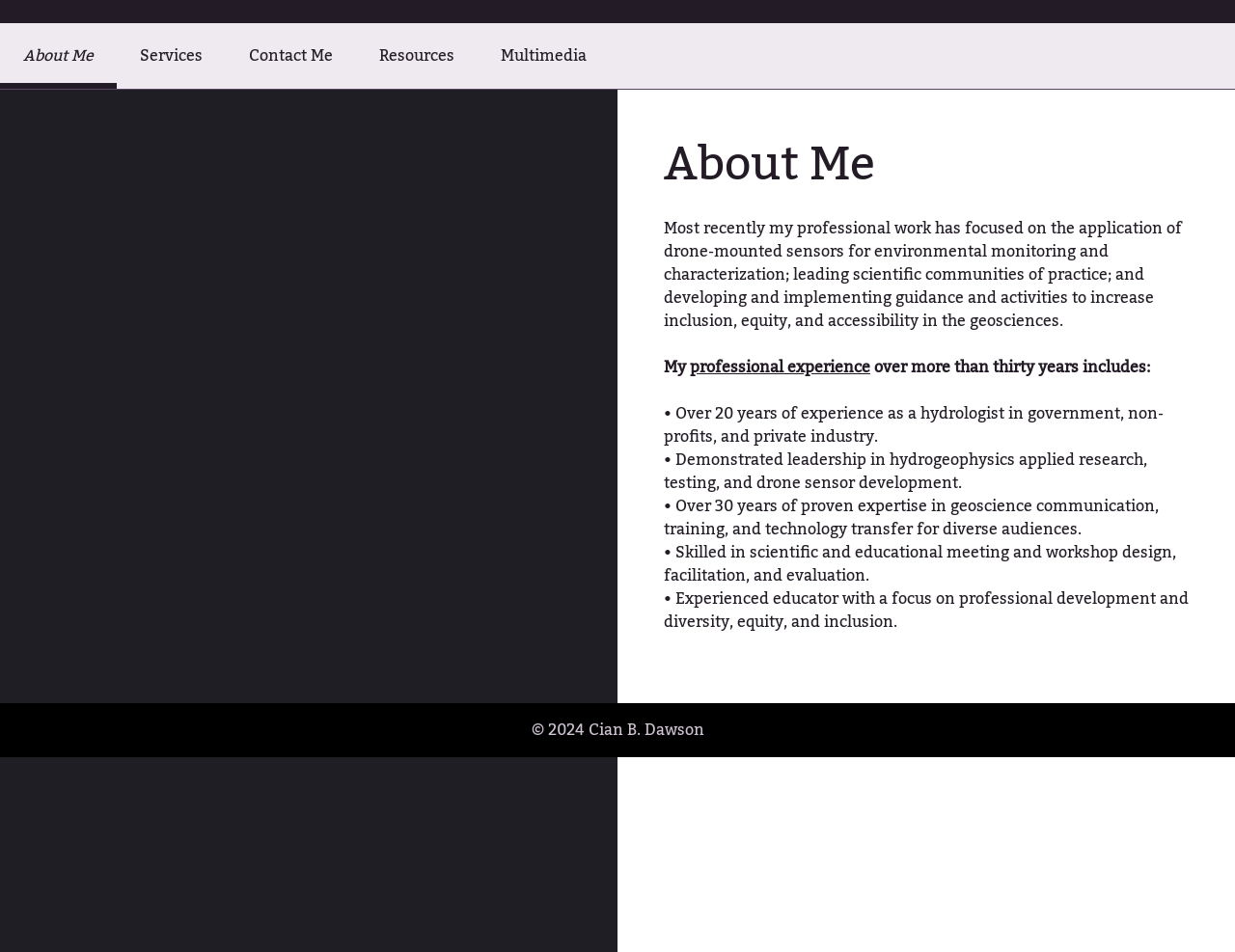What is the person's name?
Using the screenshot, give a one-word or short phrase answer.

Cian B. Dawson